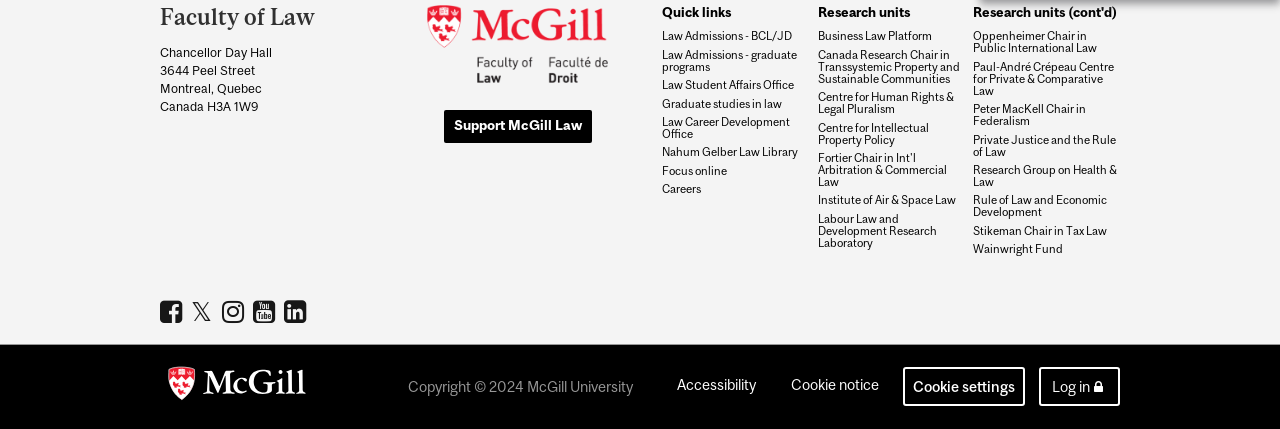Determine the bounding box coordinates of the section to be clicked to follow the instruction: "Visit the Law Admissions - BCL/JD page". The coordinates should be given as four float numbers between 0 and 1, formatted as [left, top, right, bottom].

[0.517, 0.071, 0.632, 0.099]